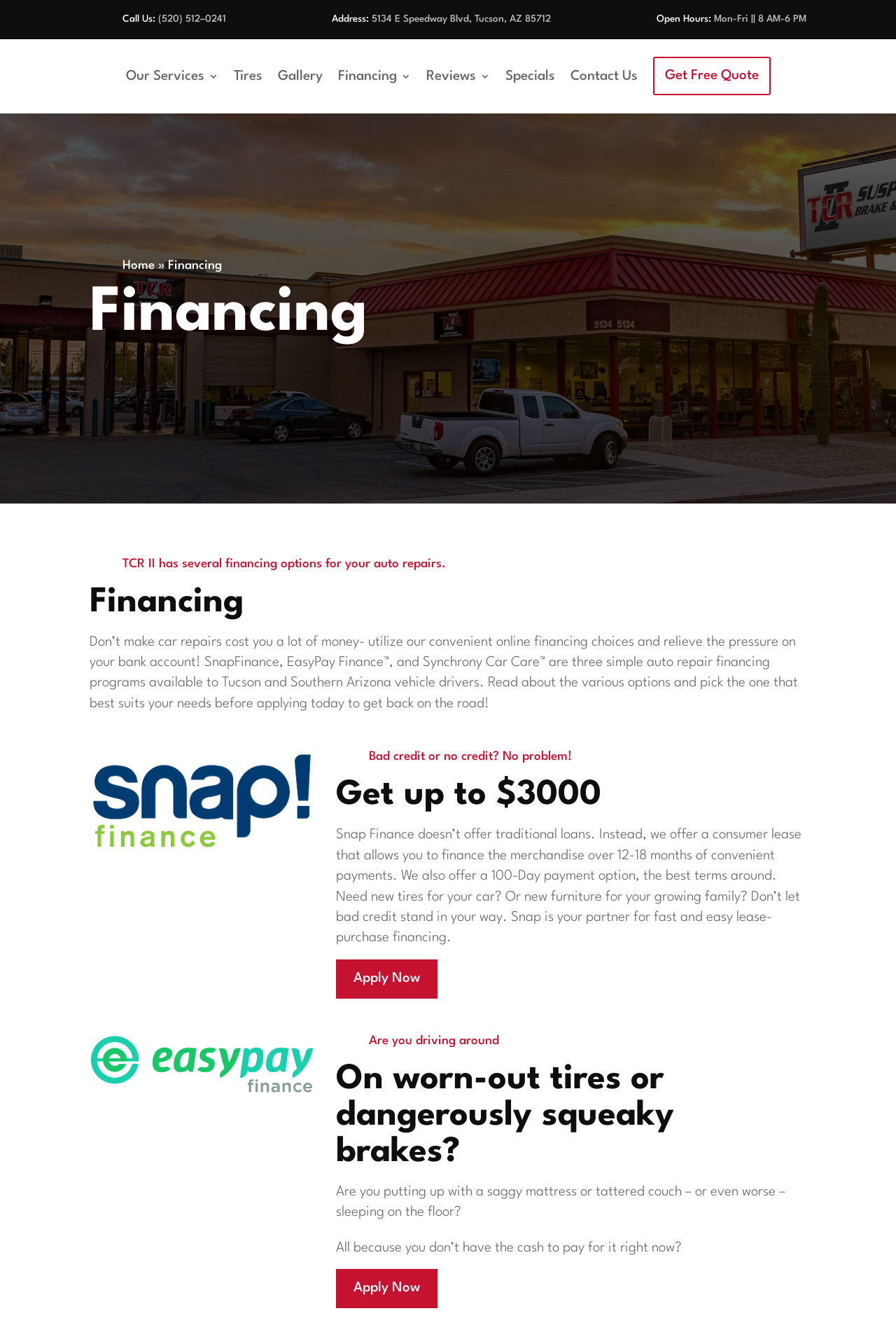Please locate the bounding box coordinates of the element's region that needs to be clicked to follow the instruction: "Read about 'Ness'". The bounding box coordinates should be provided as four float numbers between 0 and 1, i.e., [left, top, right, bottom].

None